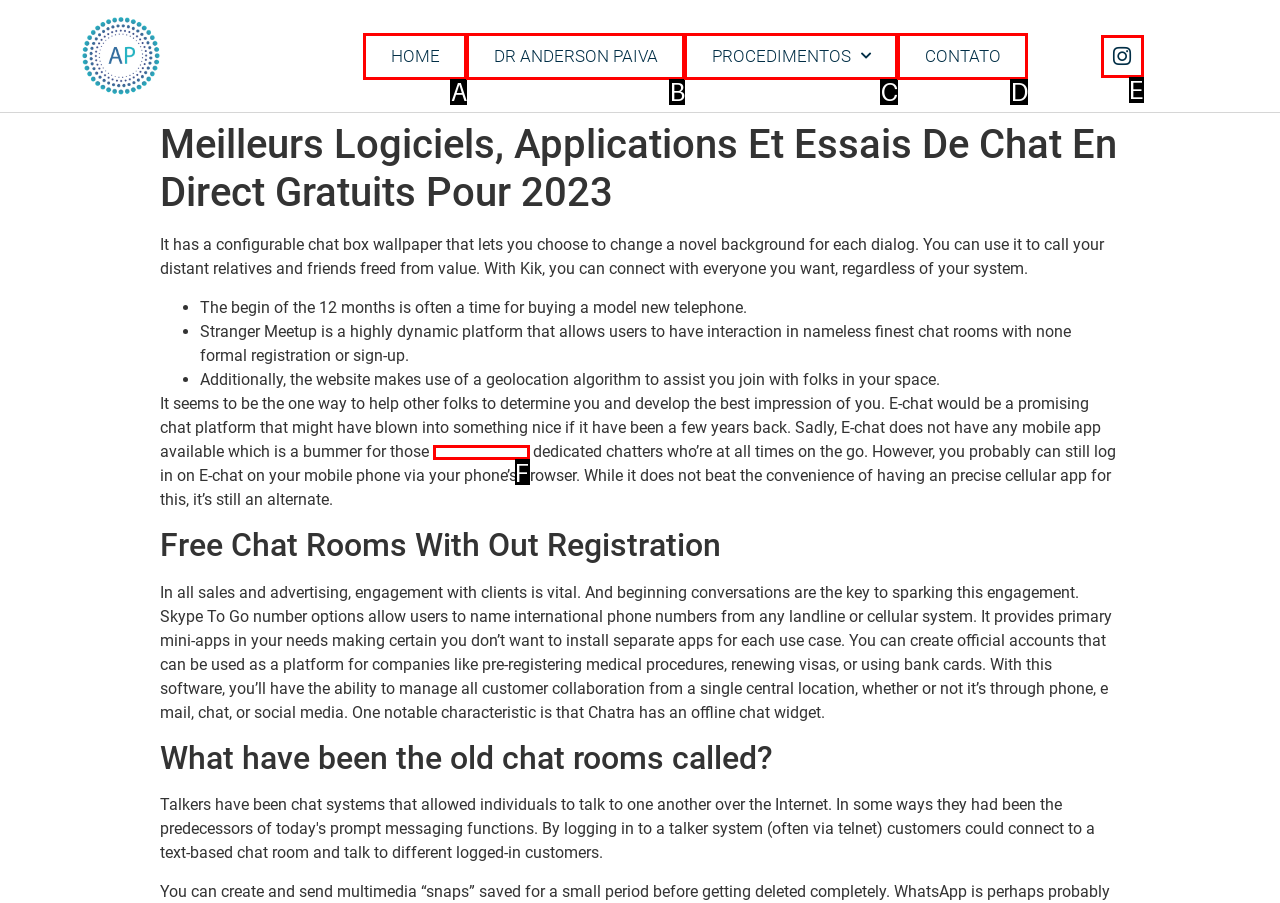Tell me the letter of the HTML element that best matches the description: Instagram from the provided options.

E